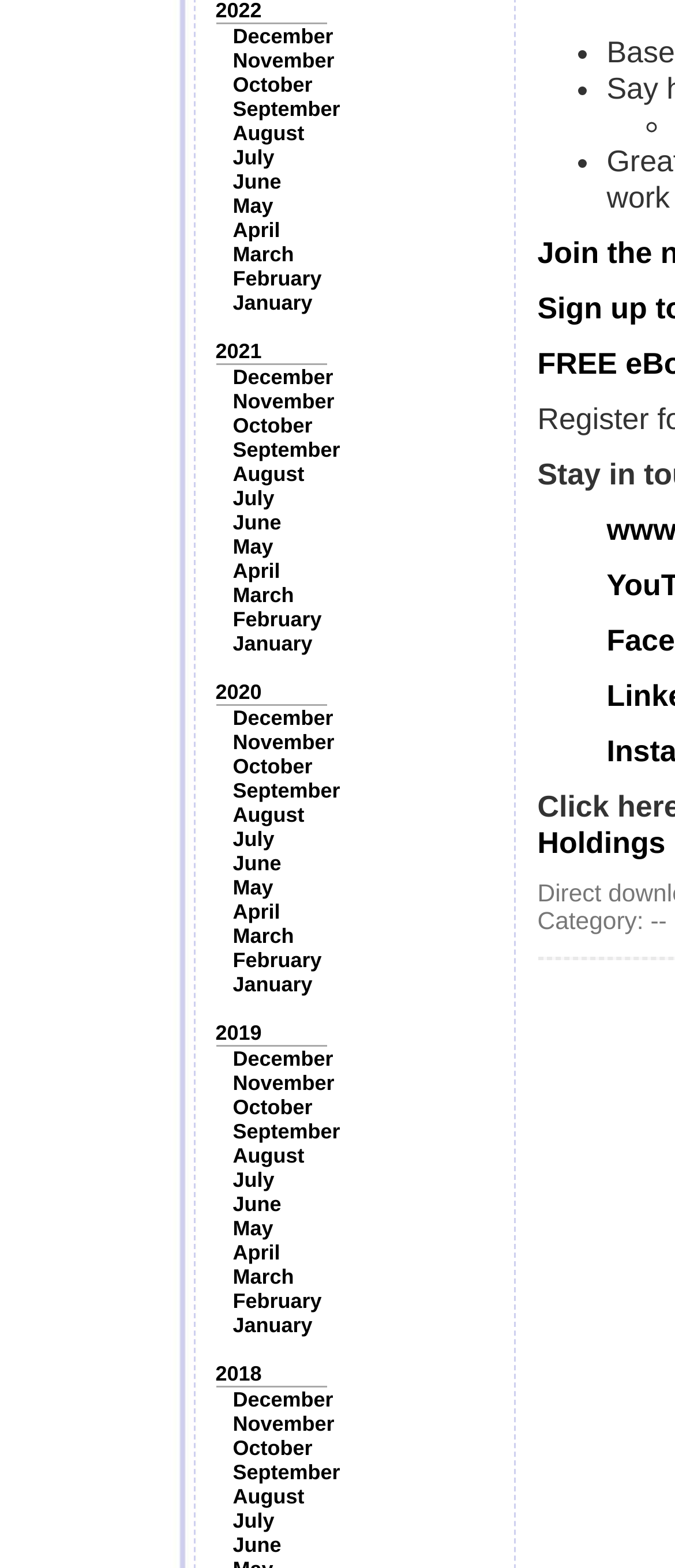Specify the bounding box coordinates of the region I need to click to perform the following instruction: "Click on December". The coordinates must be four float numbers in the range of 0 to 1, i.e., [left, top, right, bottom].

[0.345, 0.015, 0.494, 0.031]